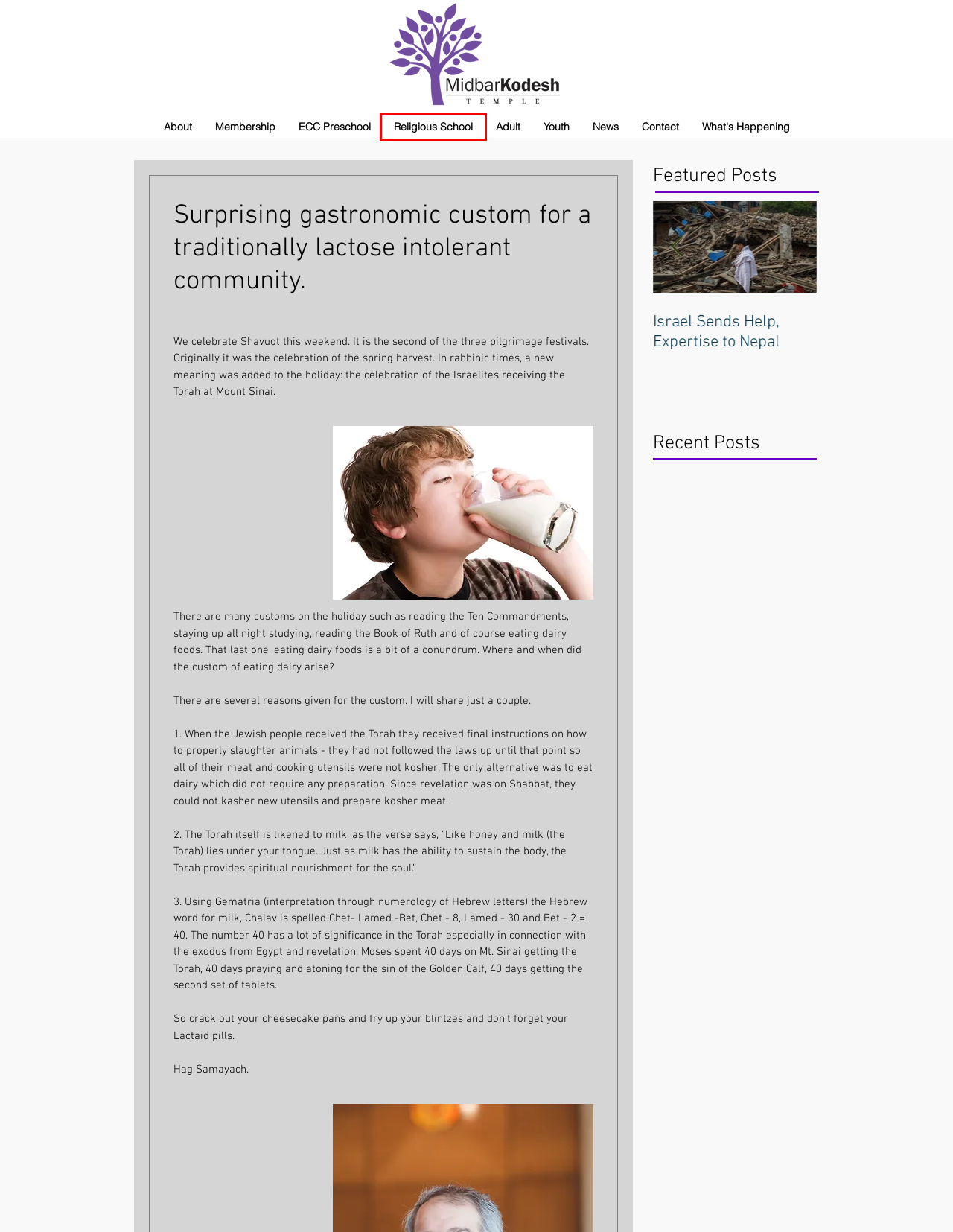Provided is a screenshot of a webpage with a red bounding box around an element. Select the most accurate webpage description for the page that appears after clicking the highlighted element. Here are the candidates:
A. The Religious School | Midbar Kodesh Temple
B. USY's community service
C. Contact | Midbar Kodesh Temple
D. Adult | Midbar Kodesh Temple
E. Henderson NV Temple News | Midbar Kodesh Temple
F. About | Midbar Kodesh Temple
G. ECC Preschool | Midbar Kodesh Temple
H. Join Henderson NV Temple | Midbar Kodesh Temple

A